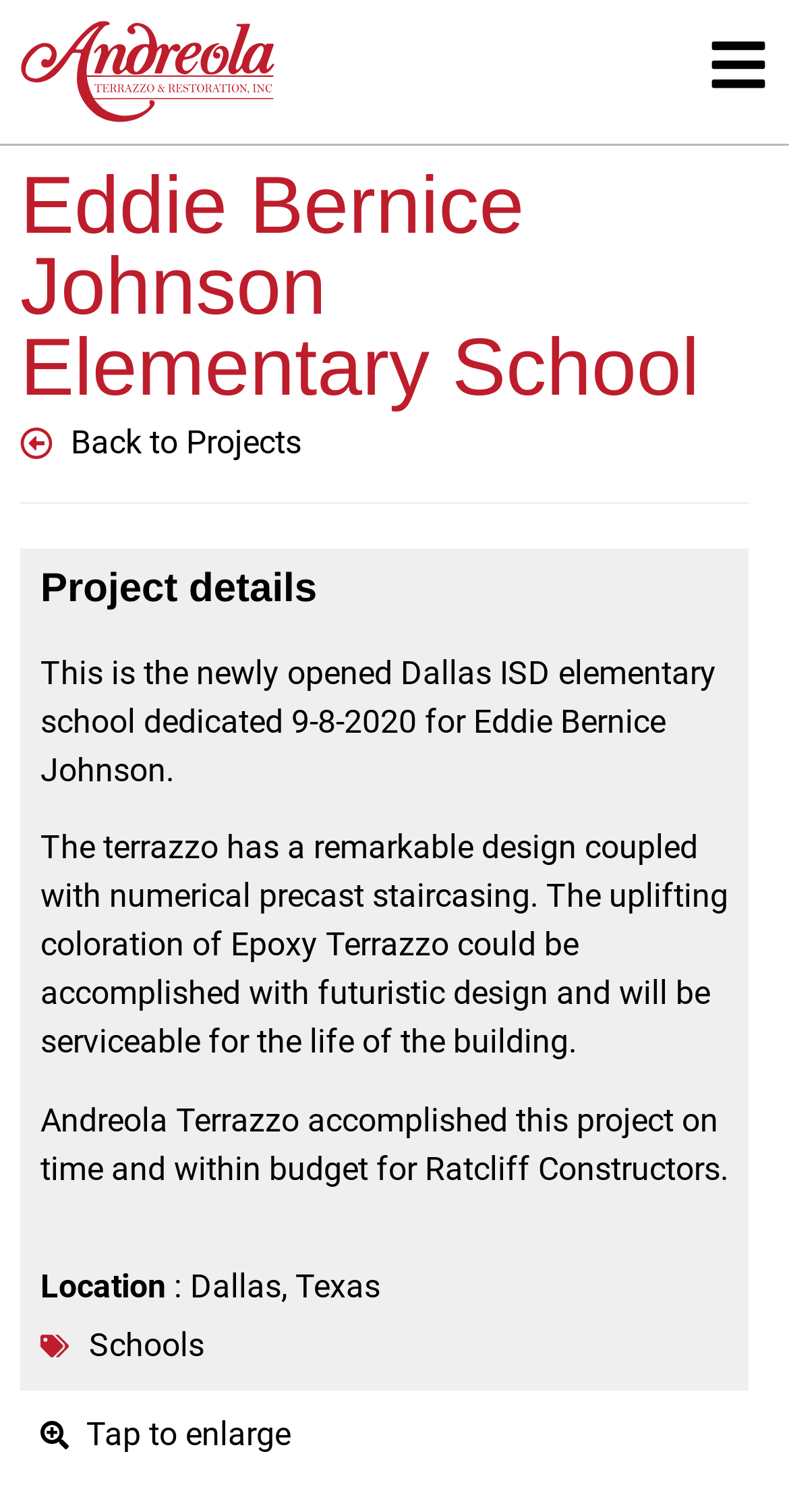Please provide a detailed answer to the question below by examining the image:
What is the location of the school?

I found the answer by reading the StaticText elements 'Location' and ': Dallas, Texas' which provide information about the school's location.